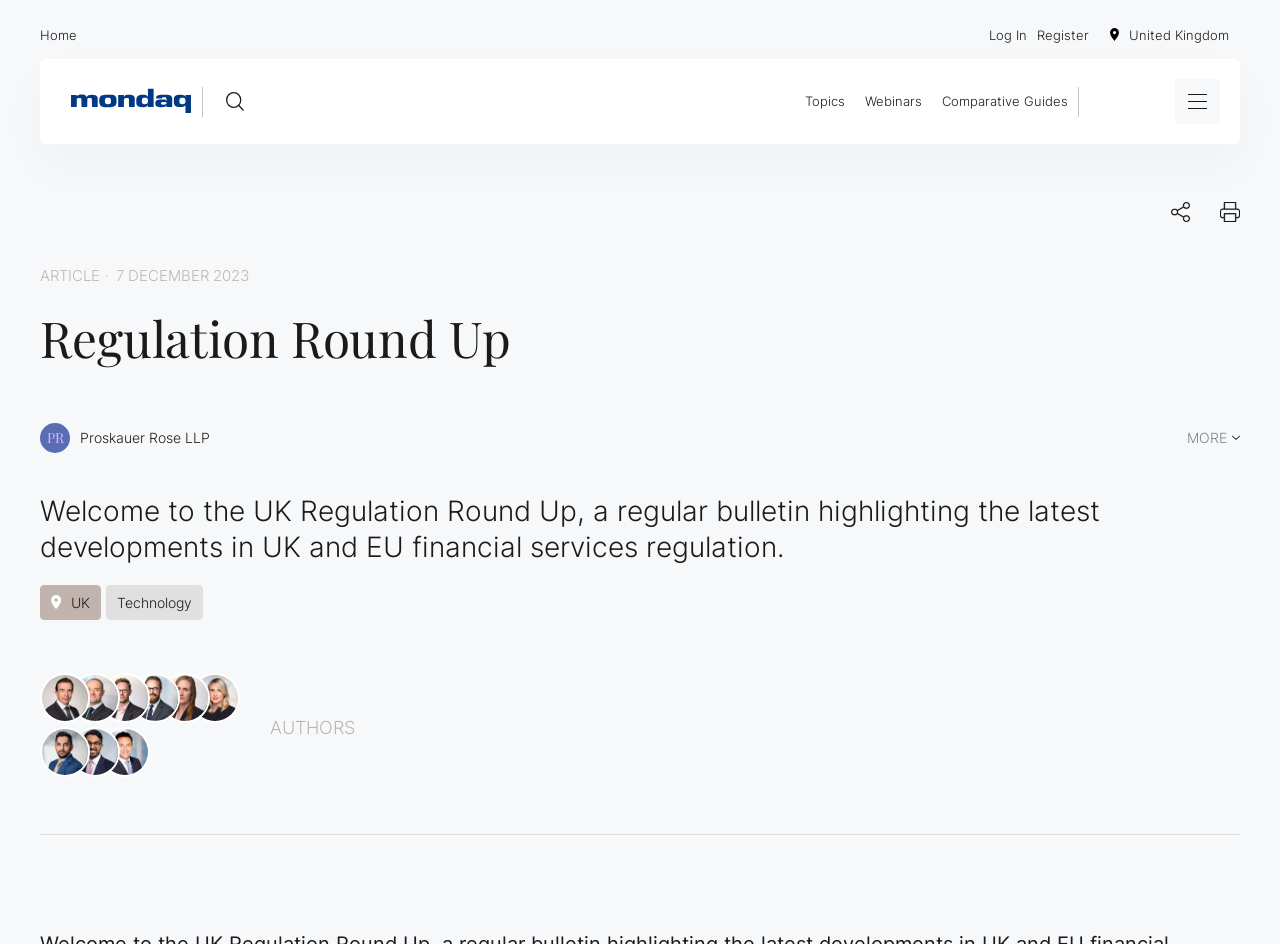What is the name of the bulletin? Analyze the screenshot and reply with just one word or a short phrase.

UK Regulation Round Up